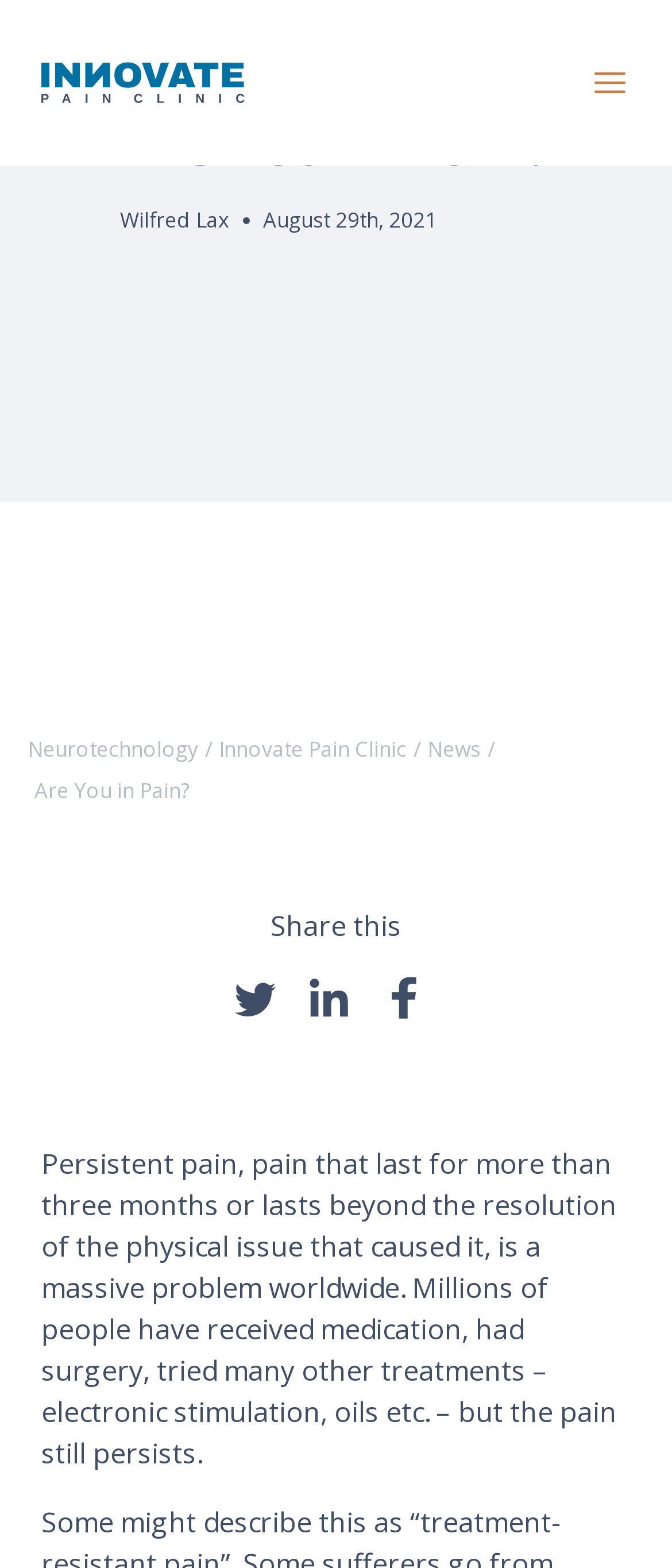Identify the bounding box coordinates of the area you need to click to perform the following instruction: "Share on social media".

[0.331, 0.617, 0.423, 0.656]